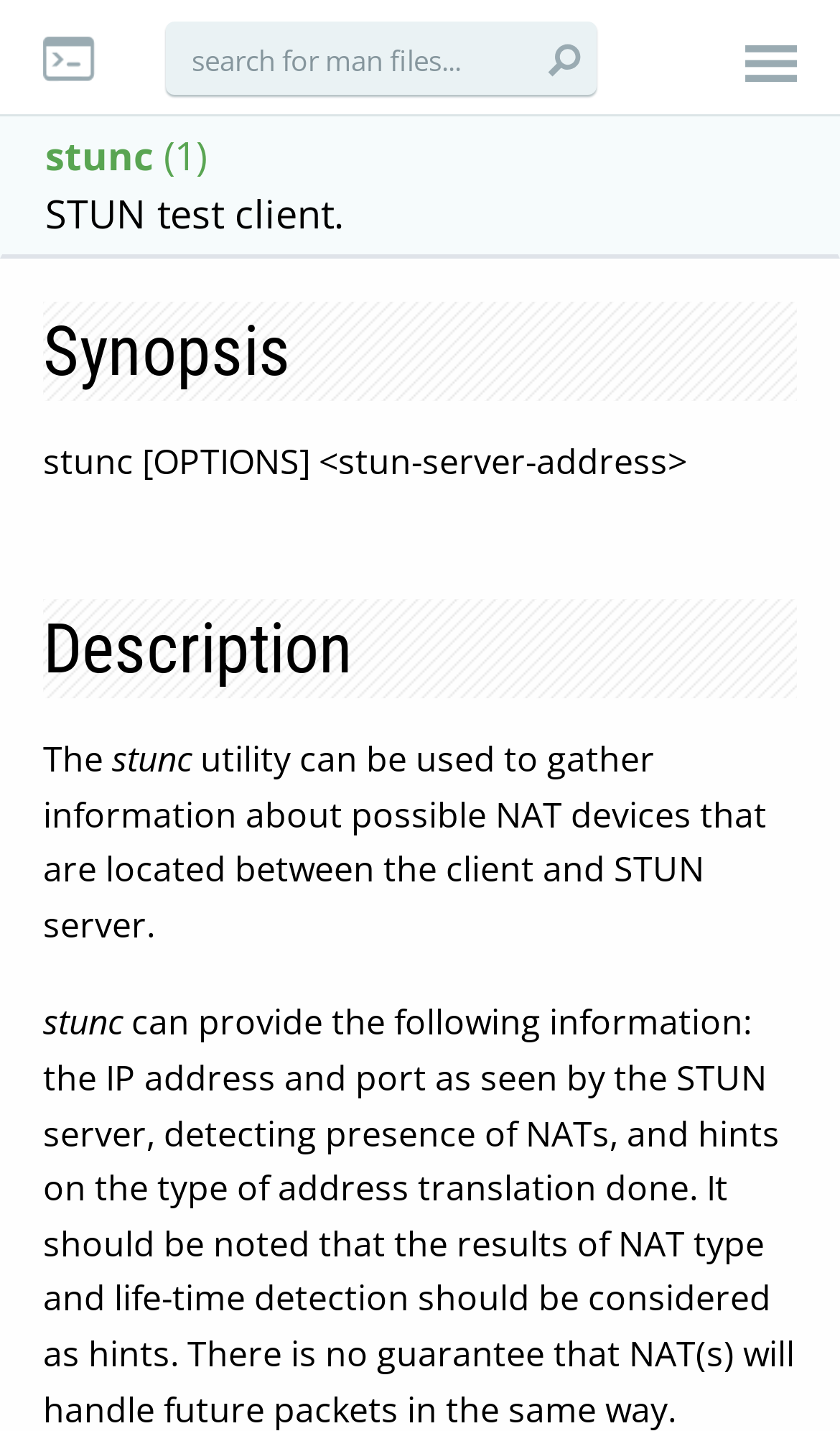Given the element description name="page_name[name]" placeholder="search for man files...", identify the bounding box coordinates for the UI element on the webpage screenshot. The format should be (top-left x, top-left y, bottom-right x, bottom-right y), with values between 0 and 1.

[0.197, 0.015, 0.71, 0.066]